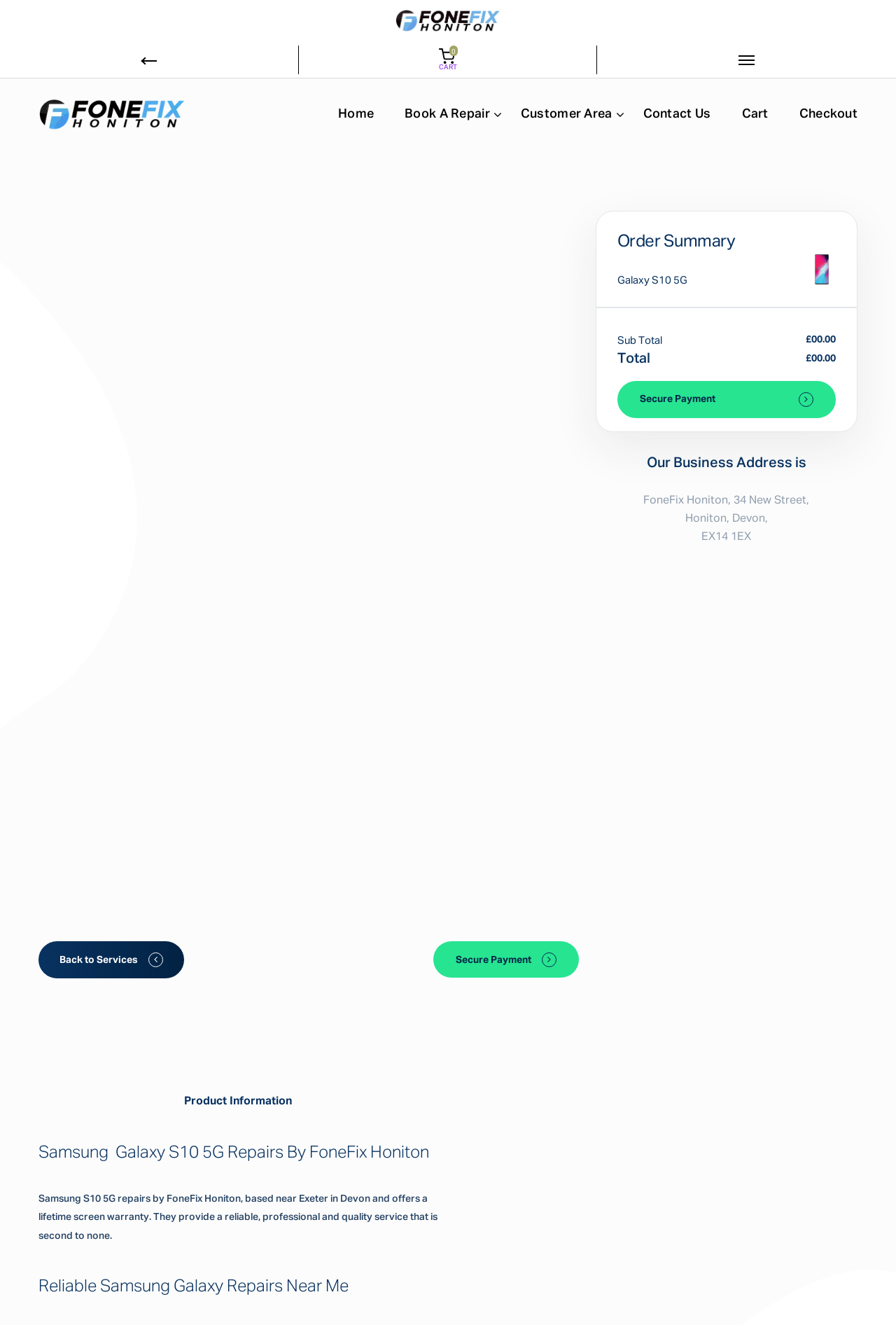Is there a tab for 'Product Information' on the webpage?
Using the screenshot, give a one-word or short phrase answer.

Yes